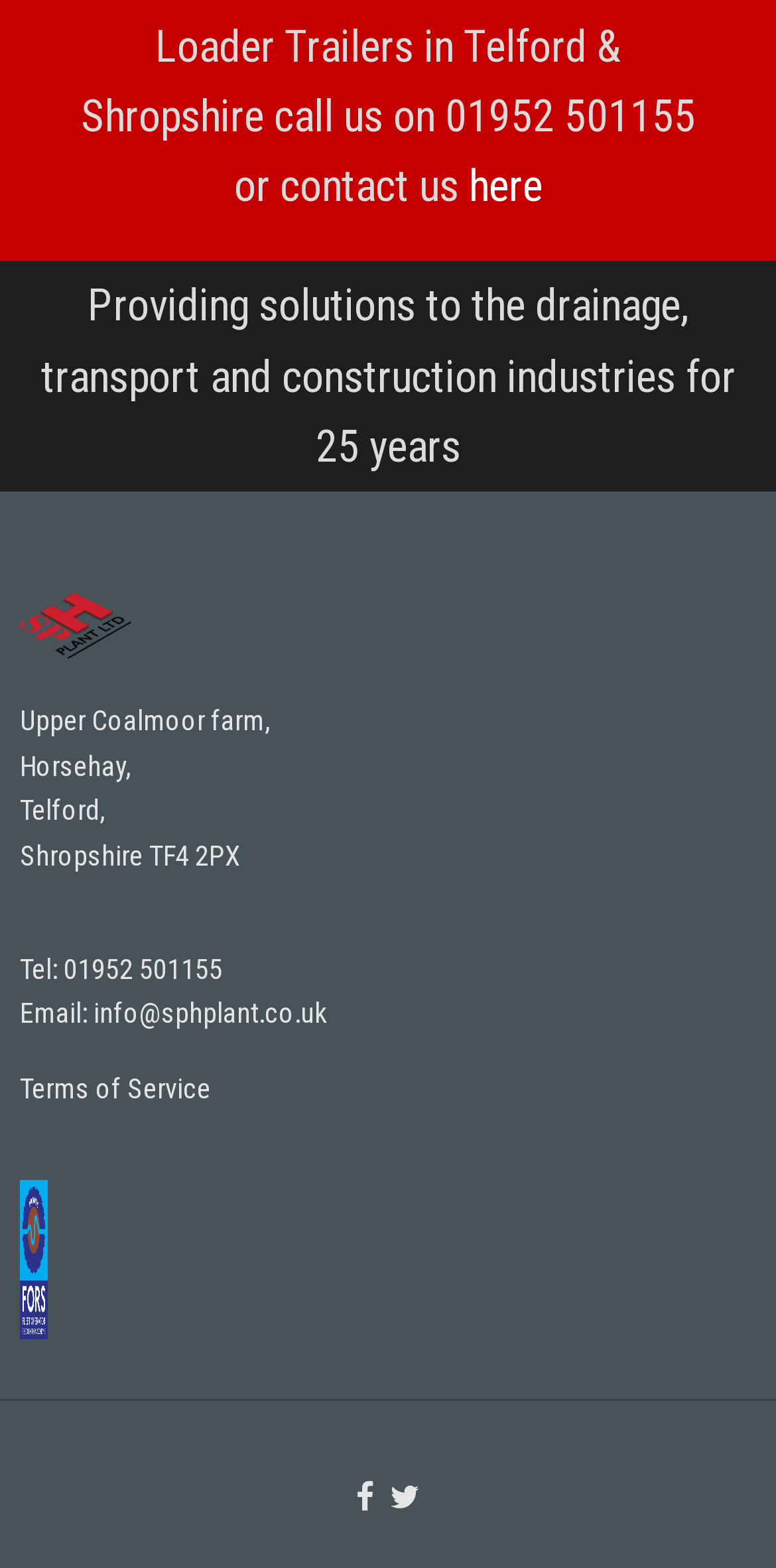What is the company's phone number?
Please describe in detail the information shown in the image to answer the question.

The company's phone number is 01952 501155, which is mentioned in the contact information section of the webpage.